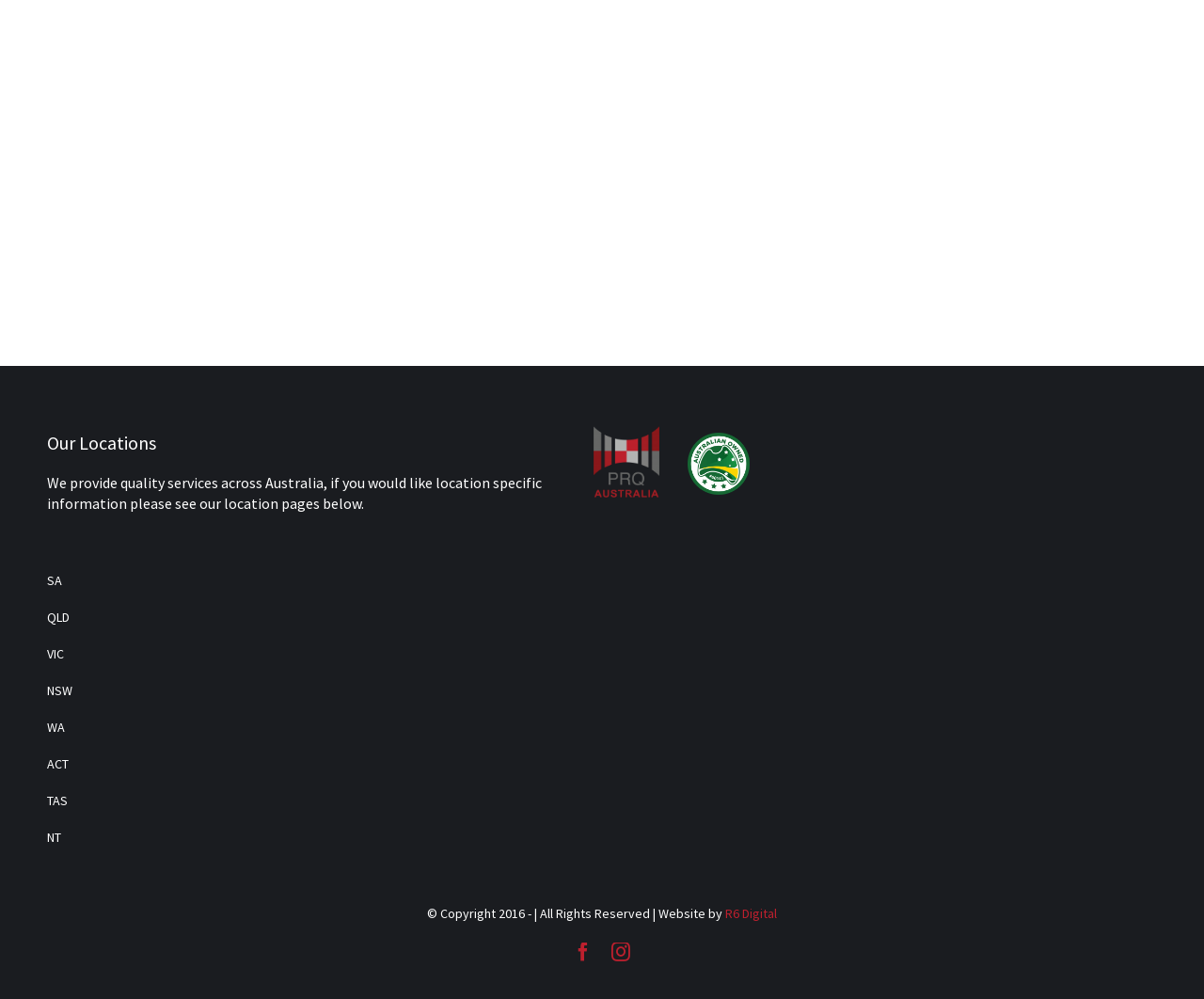Please pinpoint the bounding box coordinates for the region I should click to adhere to this instruction: "Read more about FPIC team".

None